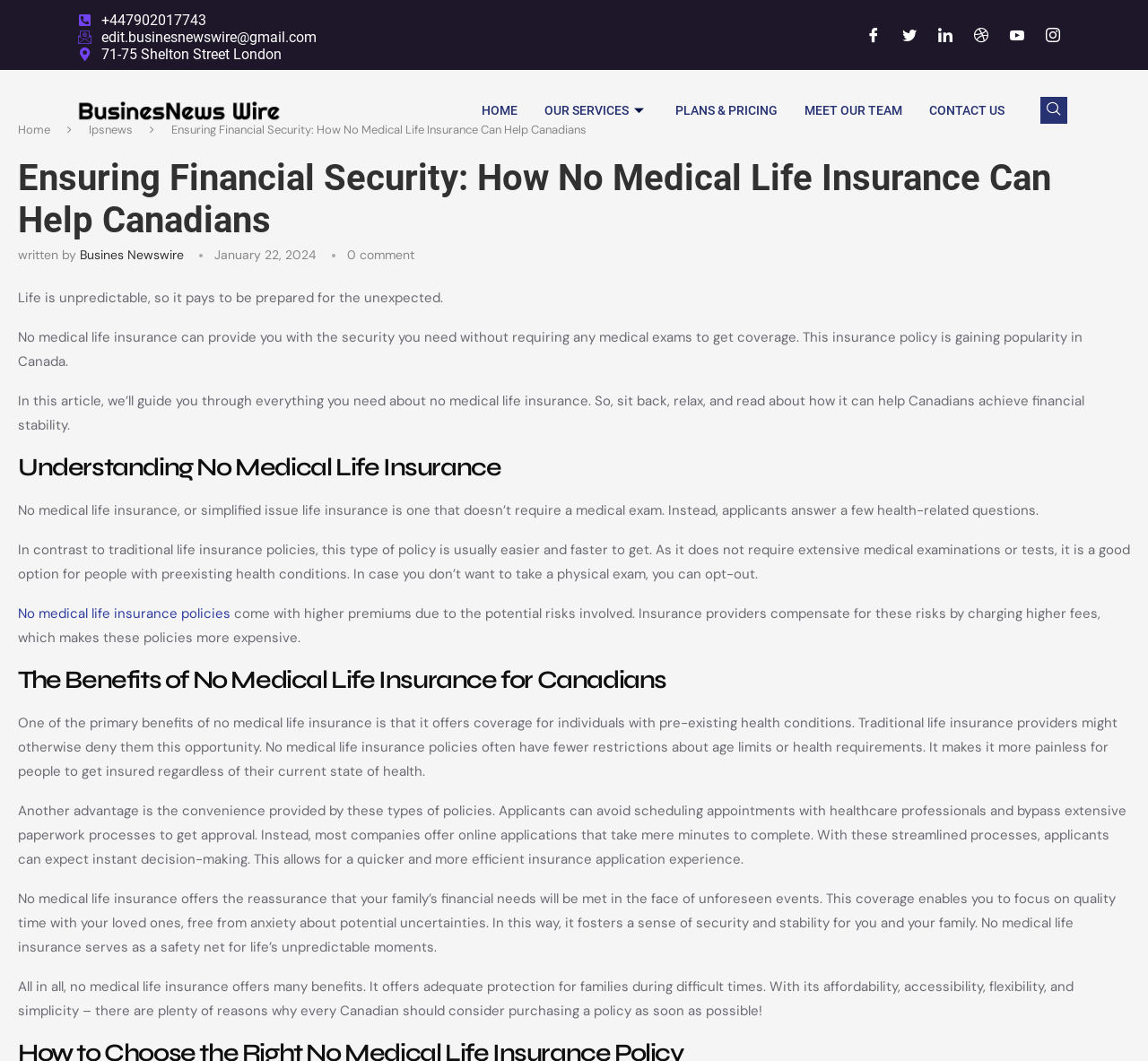How many headings are in the article?
Answer the question with detailed information derived from the image.

I read the article and found three headings: 'Ensuring Financial Security: How No Medical Life Insurance Can Help Canadians', 'Understanding No Medical Life Insurance', and 'The Benefits of No Medical Life Insurance for Canadians'. These headings likely break up the article into sections and help readers navigate the content.